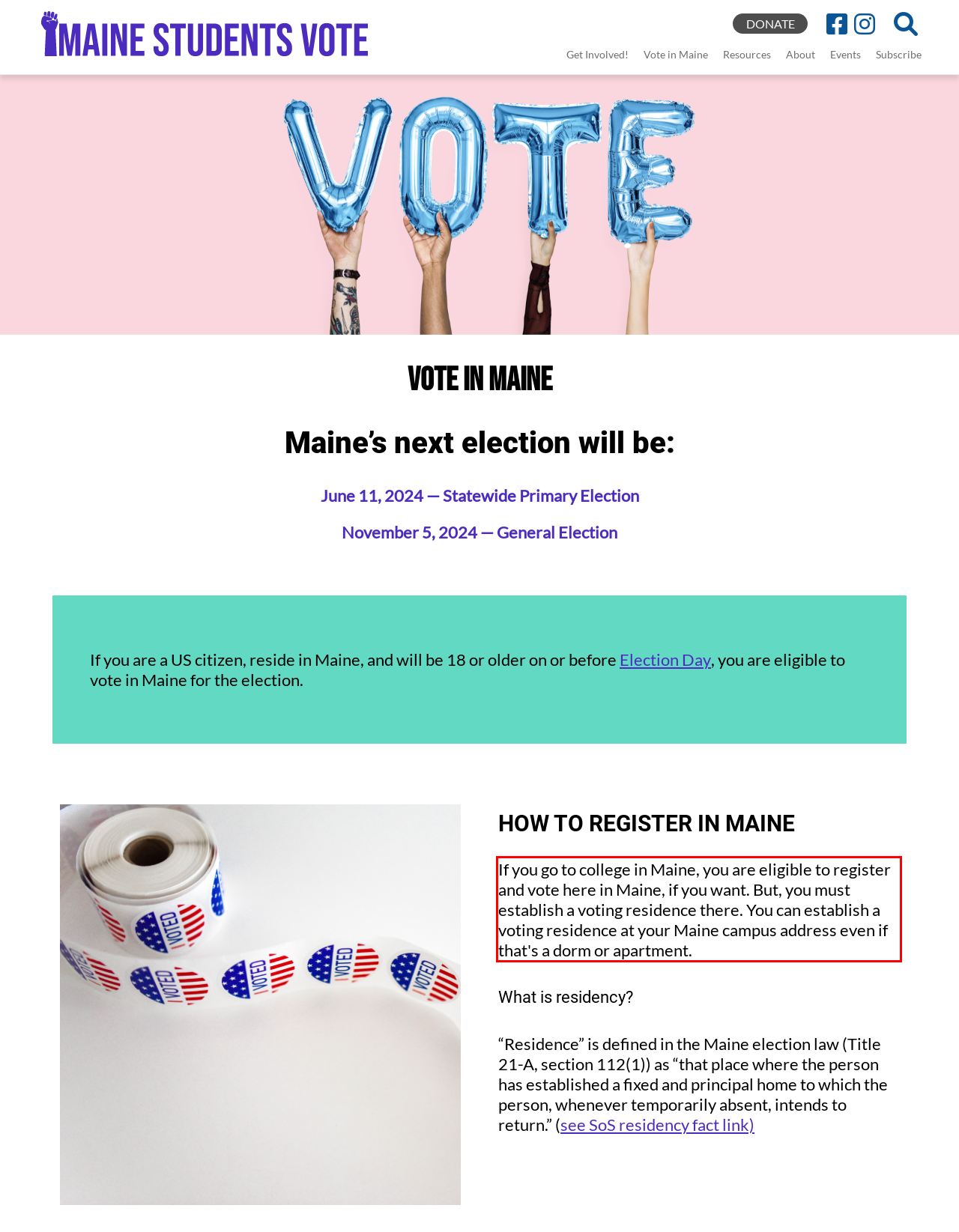Identify the red bounding box in the webpage screenshot and perform OCR to generate the text content enclosed.

If you go to college in Maine, you are eligible to register and vote here in Maine, if you want. But, you must establish a voting residence there. You can establish a voting residence at your Maine campus address even if that's a dorm or apartment.